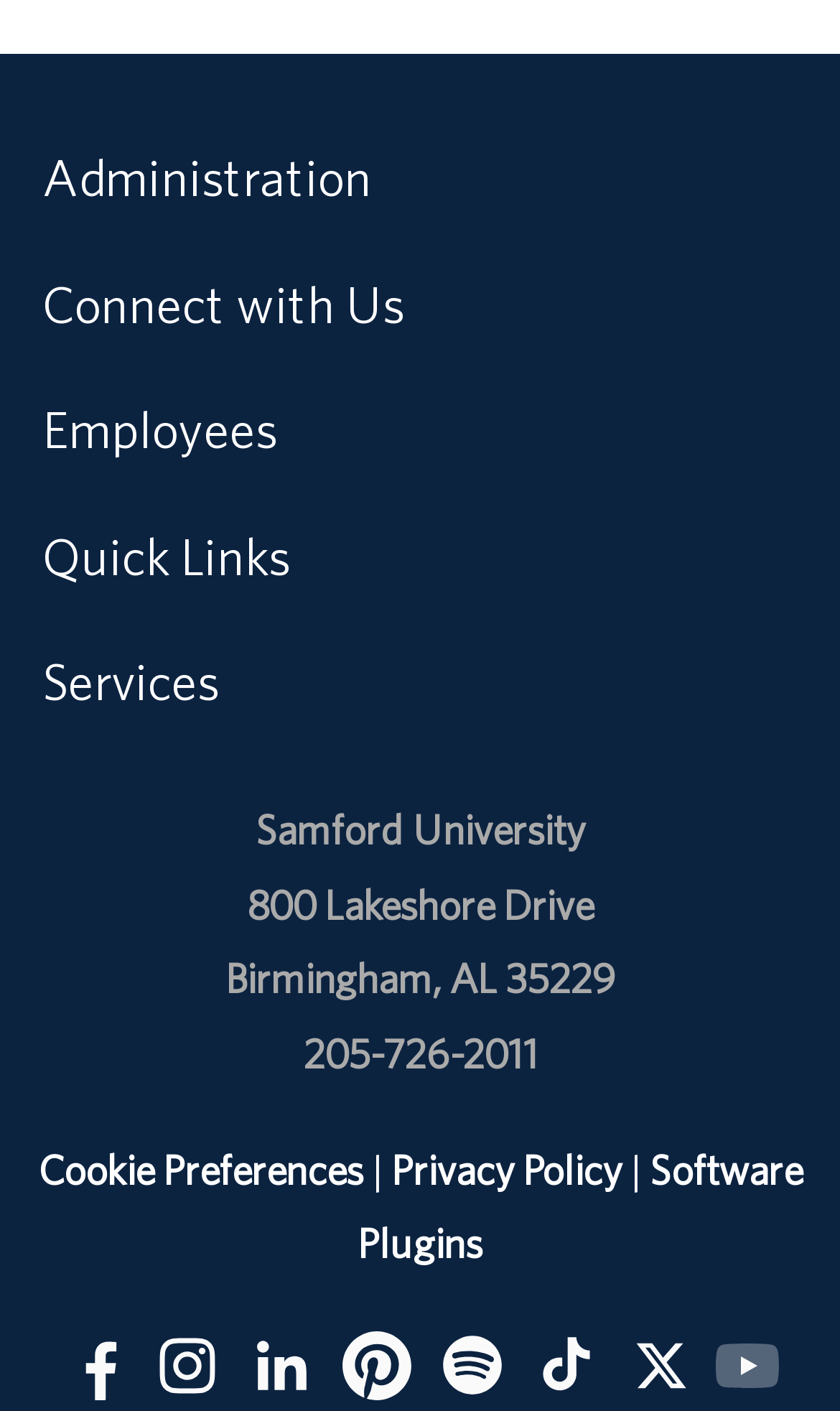Can you find the bounding box coordinates for the element that needs to be clicked to execute this instruction: "Follow us on Facebook"? The coordinates should be given as four float numbers between 0 and 1, i.e., [left, top, right, bottom].

[0.067, 0.942, 0.154, 0.994]